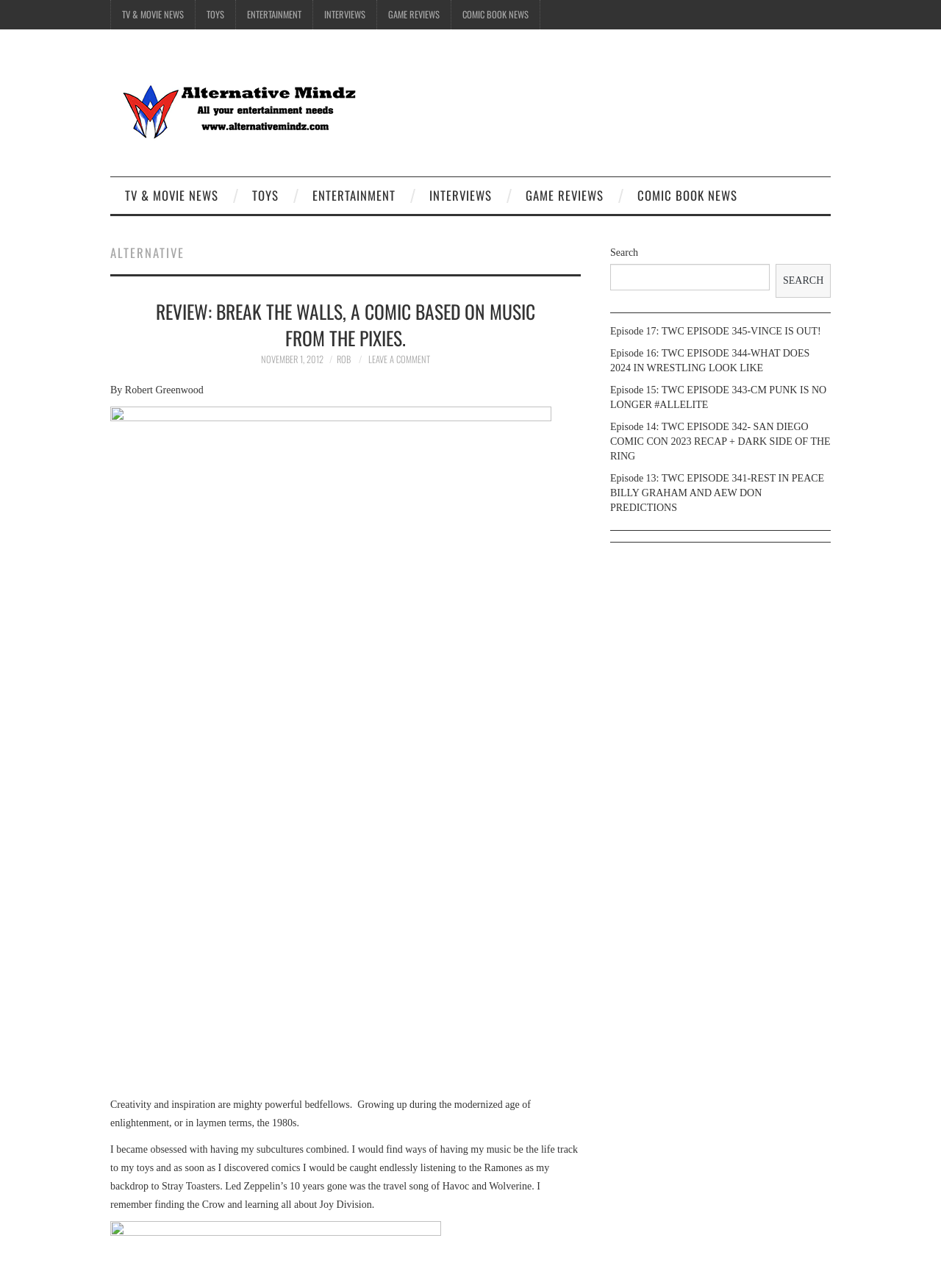Please answer the following question using a single word or phrase: What is the title of the article on the webpage?

REVIEW: BREAK THE WALLS, A COMIC BASED ON MUSIC FROM THE PIXIES.